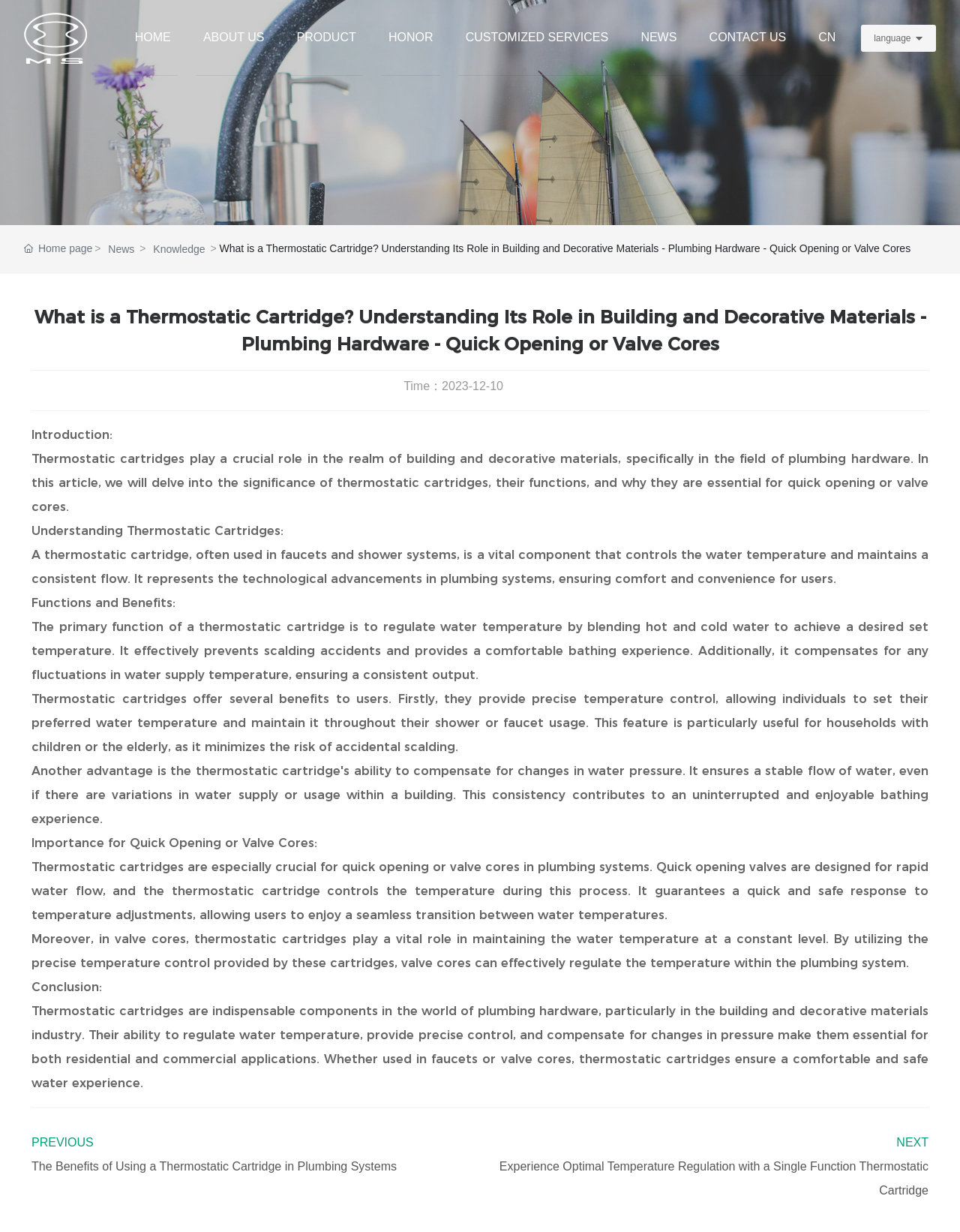Please provide a comprehensive response to the question based on the details in the image: What is the importance of thermostatic cartridges in quick opening or valve cores?

I found the importance of thermostatic cartridges in quick opening or valve cores by reading the article content. According to the article, thermostatic cartridges are 'especially crucial for quick opening or valve cores in plumbing systems' because they 'guarantee a quick and safe response to temperature adjustments'.